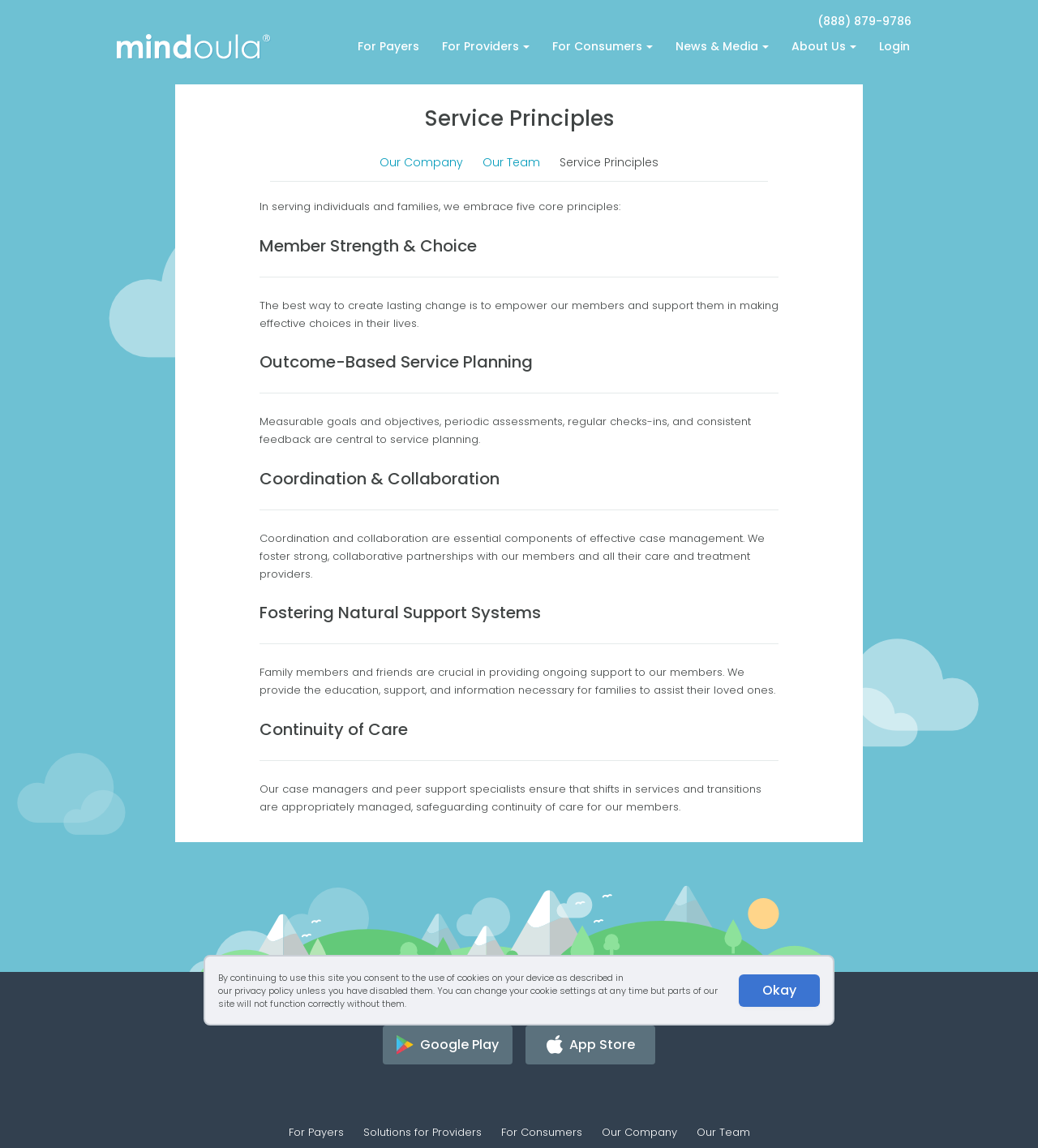Please provide the bounding box coordinates for the element that needs to be clicked to perform the instruction: "Learn about Service Principles". The coordinates must consist of four float numbers between 0 and 1, formatted as [left, top, right, bottom].

[0.539, 0.135, 0.634, 0.149]